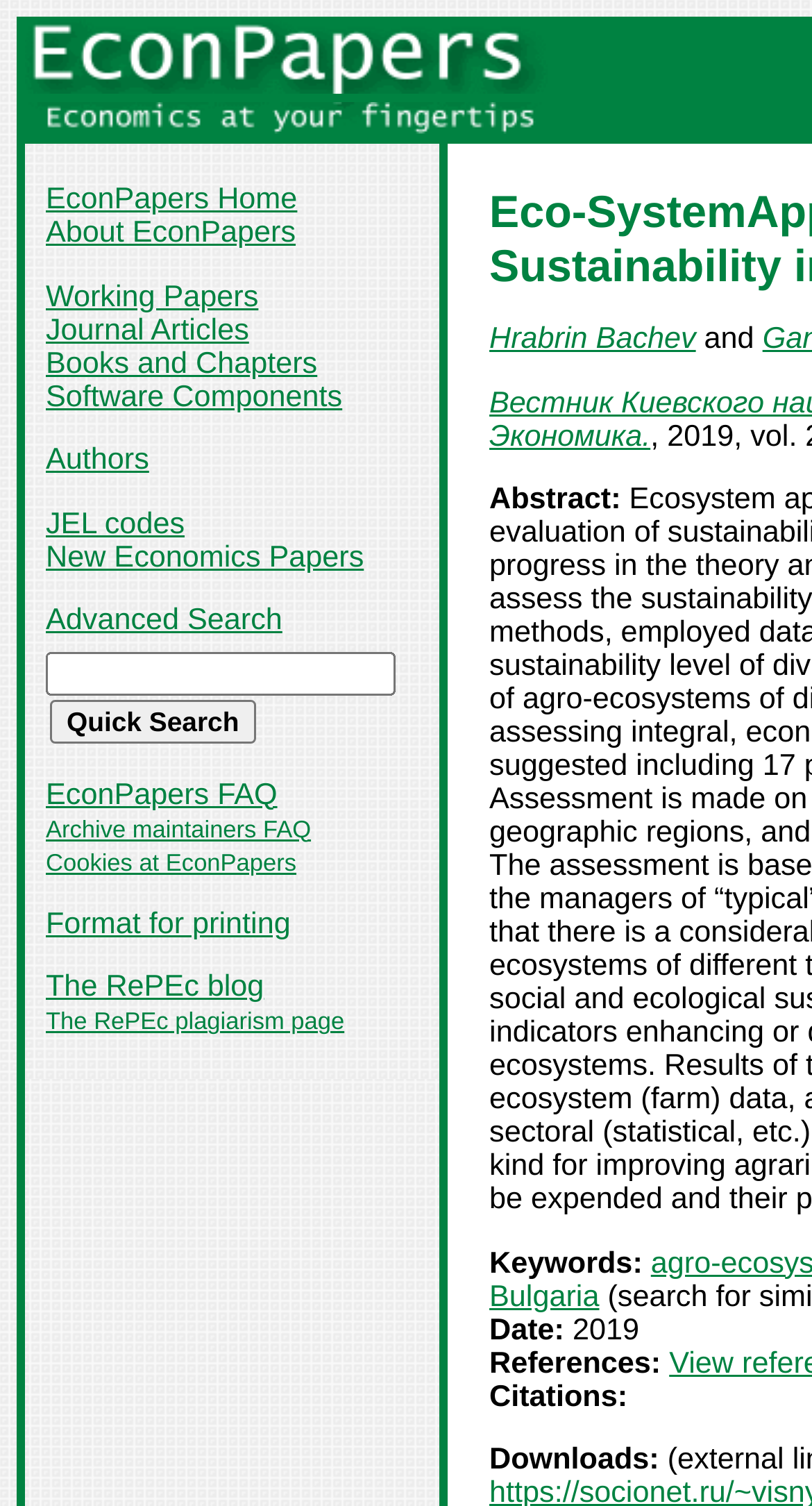Deliver a detailed narrative of the webpage's visual and textual elements.

The webpage is an academic paper titled "Eco-System Approach for Assessing Agrarian Sustainability in Bulgaria" by Hrabrin Bachev and Ganna Kharlamova. At the top, there are two rows of links and images. The first row contains the "EconPapers" logo and a link to "Economics at your fingertips". The second row has a list of links to various sections of the EconPapers website, including the home page, about page, working papers, journal articles, and more.

Below these links, there is a section dedicated to the paper itself. The authors' names are listed, followed by an abstract, which discusses the ecosystem approach to assessing agrarian sustainability in Bulgaria. There are also links to related keywords, including "Bulgaria". The paper's details, such as the date "2019", are listed below the abstract.

Further down, there are sections for references, citations, and downloads. The webpage has a total of 17 links, 3 images, 7 static text elements, 1 textbox, and 1 button. The layout is organized, with clear headings and concise text, making it easy to navigate and find relevant information.